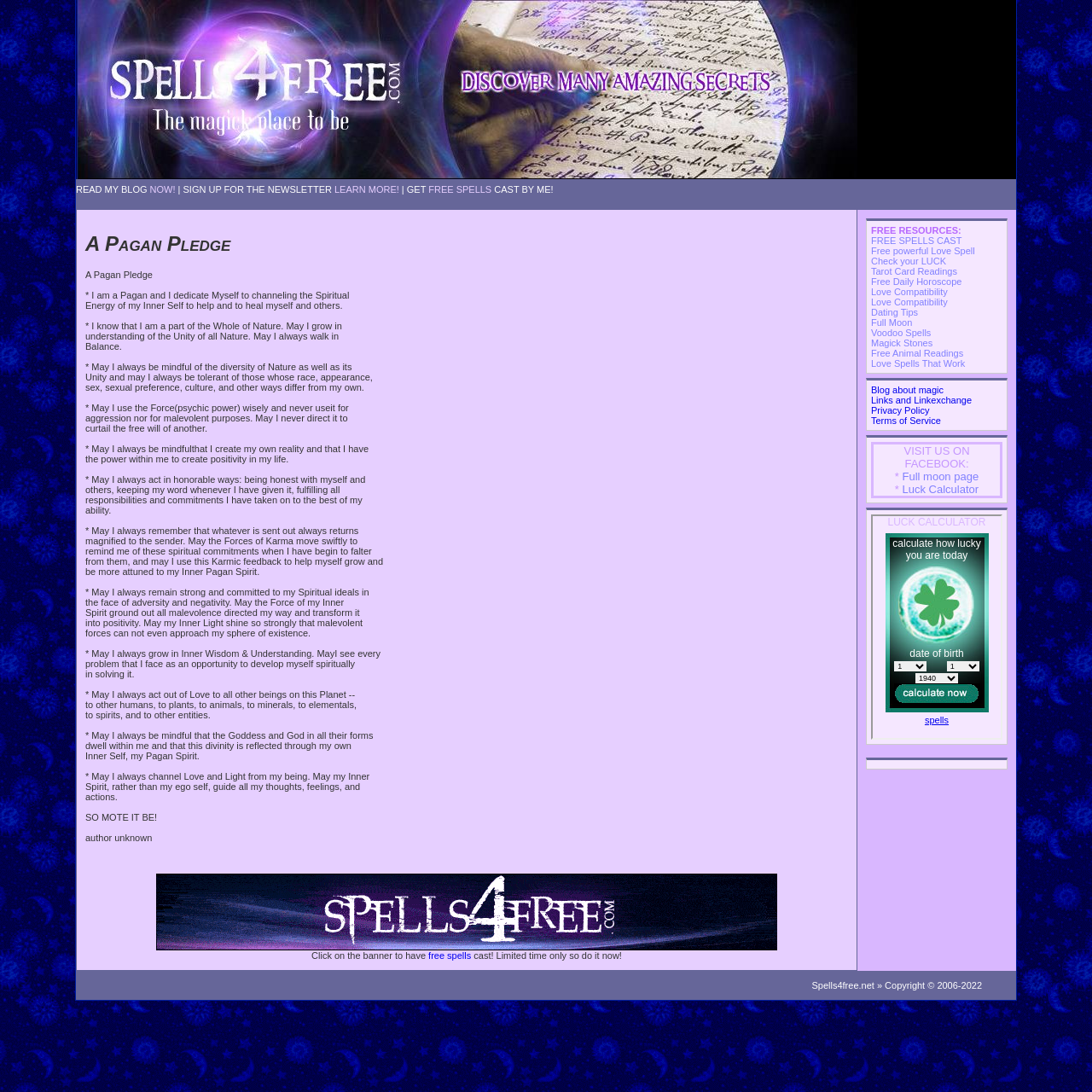What is the main theme of the free resources offered?
Please elaborate on the answer to the question with detailed information.

The free resources offered on the website, such as free spells cast, love spells, and tarot card readings, suggest that the main theme is related to love and magic. The resources are focused on providing guidance and support for individuals seeking to improve their love lives or explore spiritual practices.